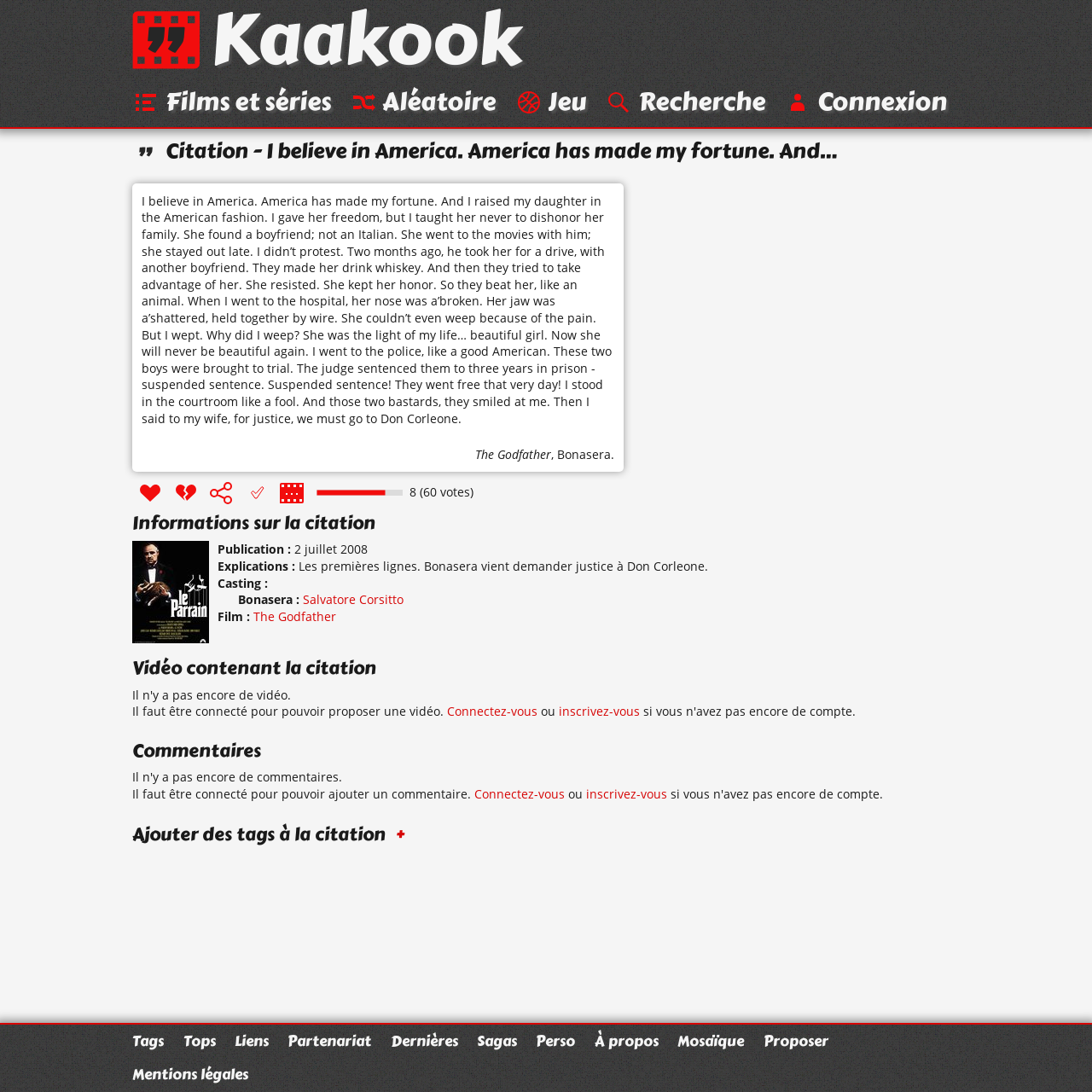Identify and provide the bounding box for the element described by: "The Godfather".

[0.232, 0.557, 0.308, 0.572]